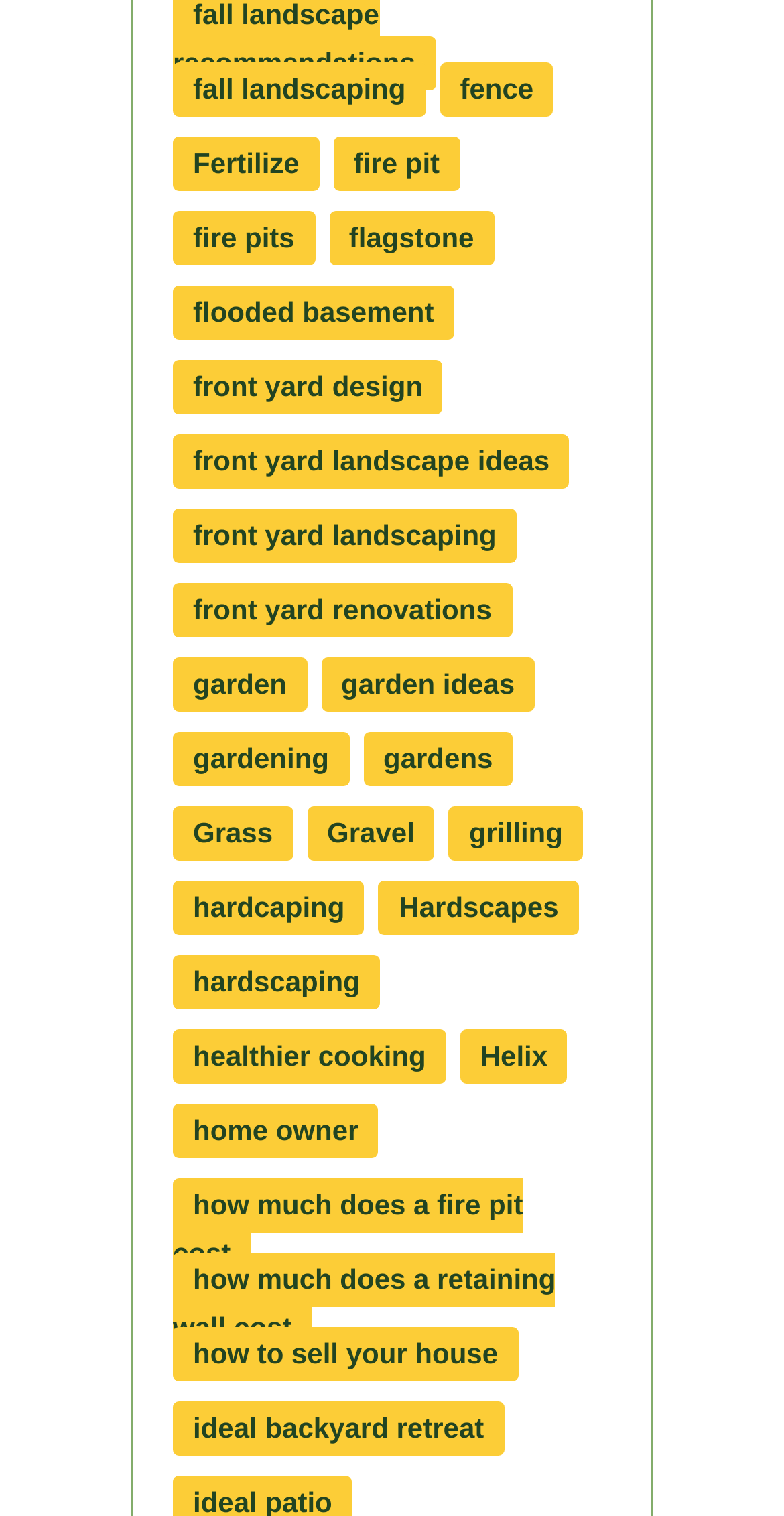Locate the bounding box coordinates of the element that should be clicked to execute the following instruction: "Check the recent post Not Just The Price".

None